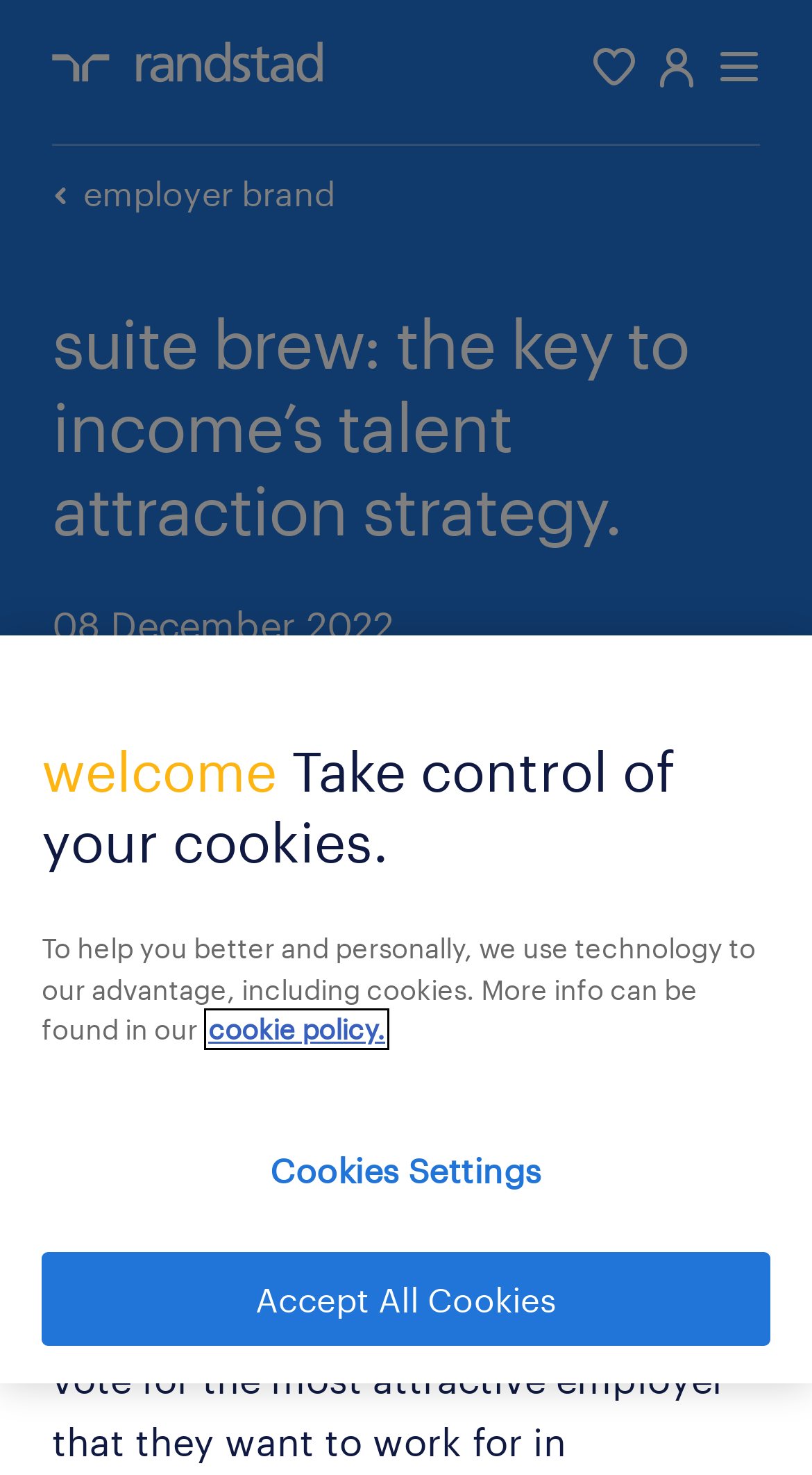Utilize the details in the image to give a detailed response to the question: What is the purpose of the breadcrumb navigation?

The breadcrumb navigation is used to show the category or section of the article, which in this case is 'employer brand', indicating that the article is related to employer branding.